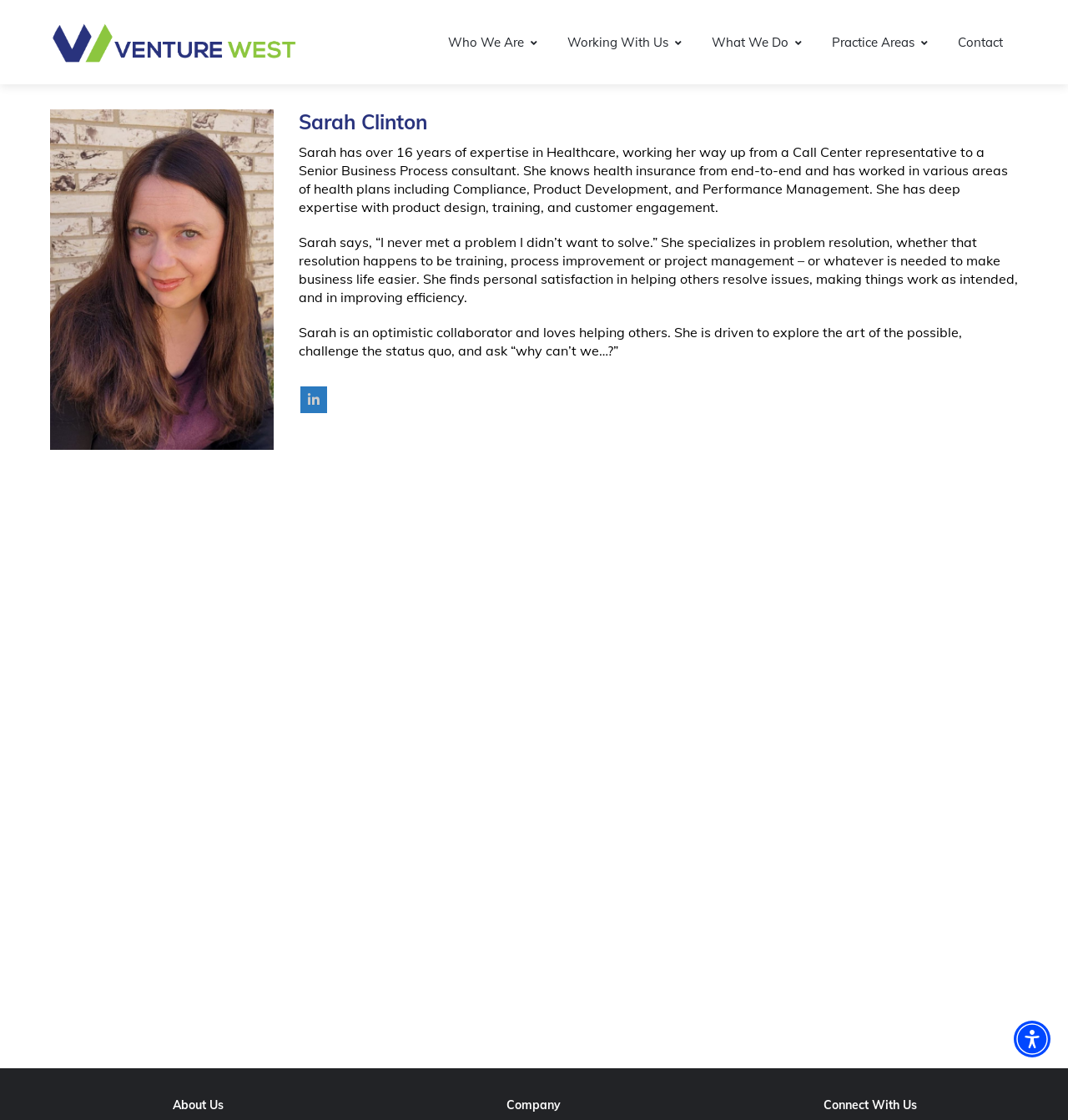Highlight the bounding box coordinates of the region I should click on to meet the following instruction: "Open the Accessibility Menu".

[0.949, 0.911, 0.984, 0.944]